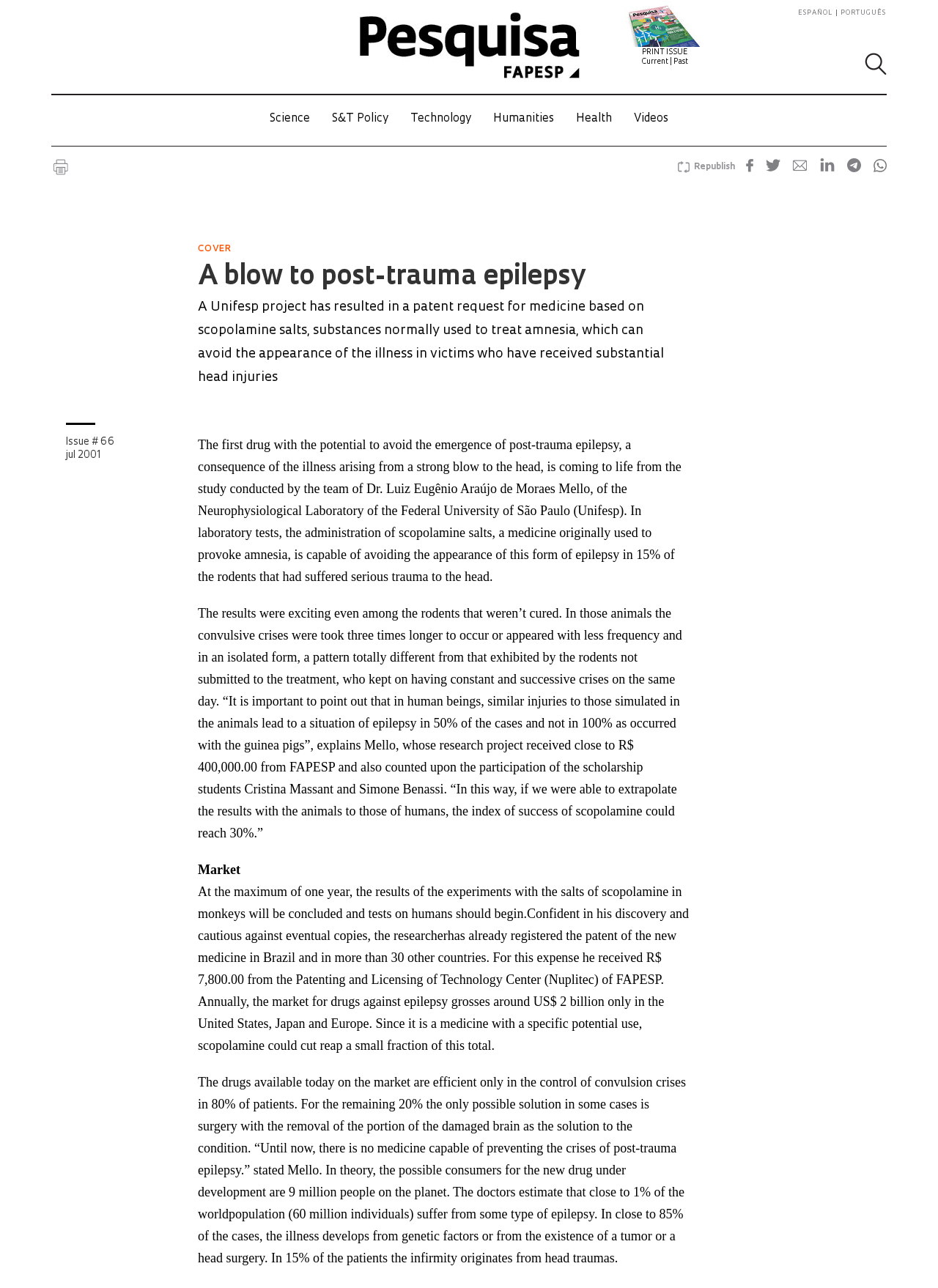What is the name of the researcher mentioned in the article?
From the image, provide a succinct answer in one word or a short phrase.

Dr. Luiz Eugênio Araújo de Moraes Mello